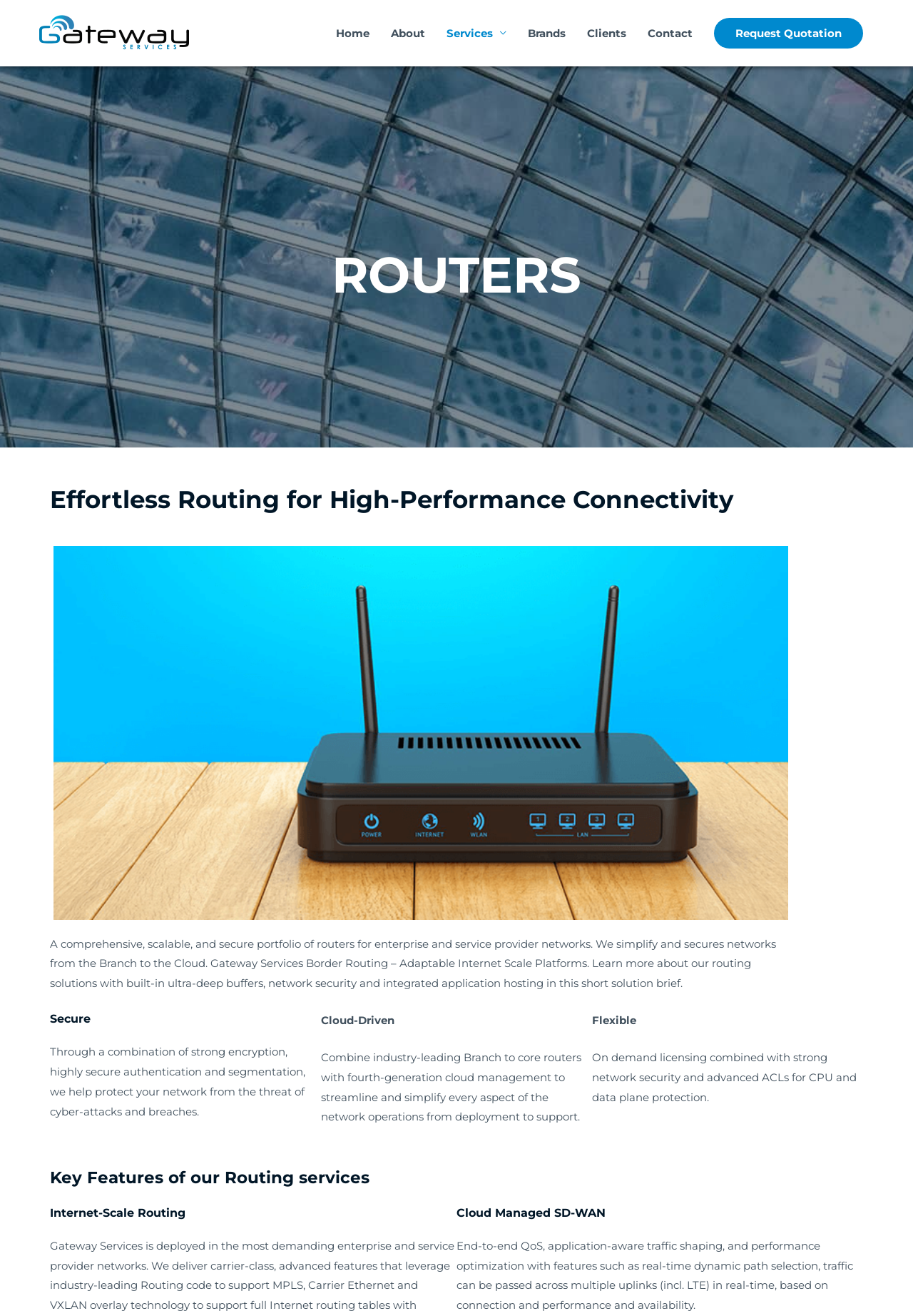Determine the bounding box coordinates of the region I should click to achieve the following instruction: "Click on the 'Gateway Services' link". Ensure the bounding box coordinates are four float numbers between 0 and 1, i.e., [left, top, right, bottom].

[0.043, 0.019, 0.207, 0.029]